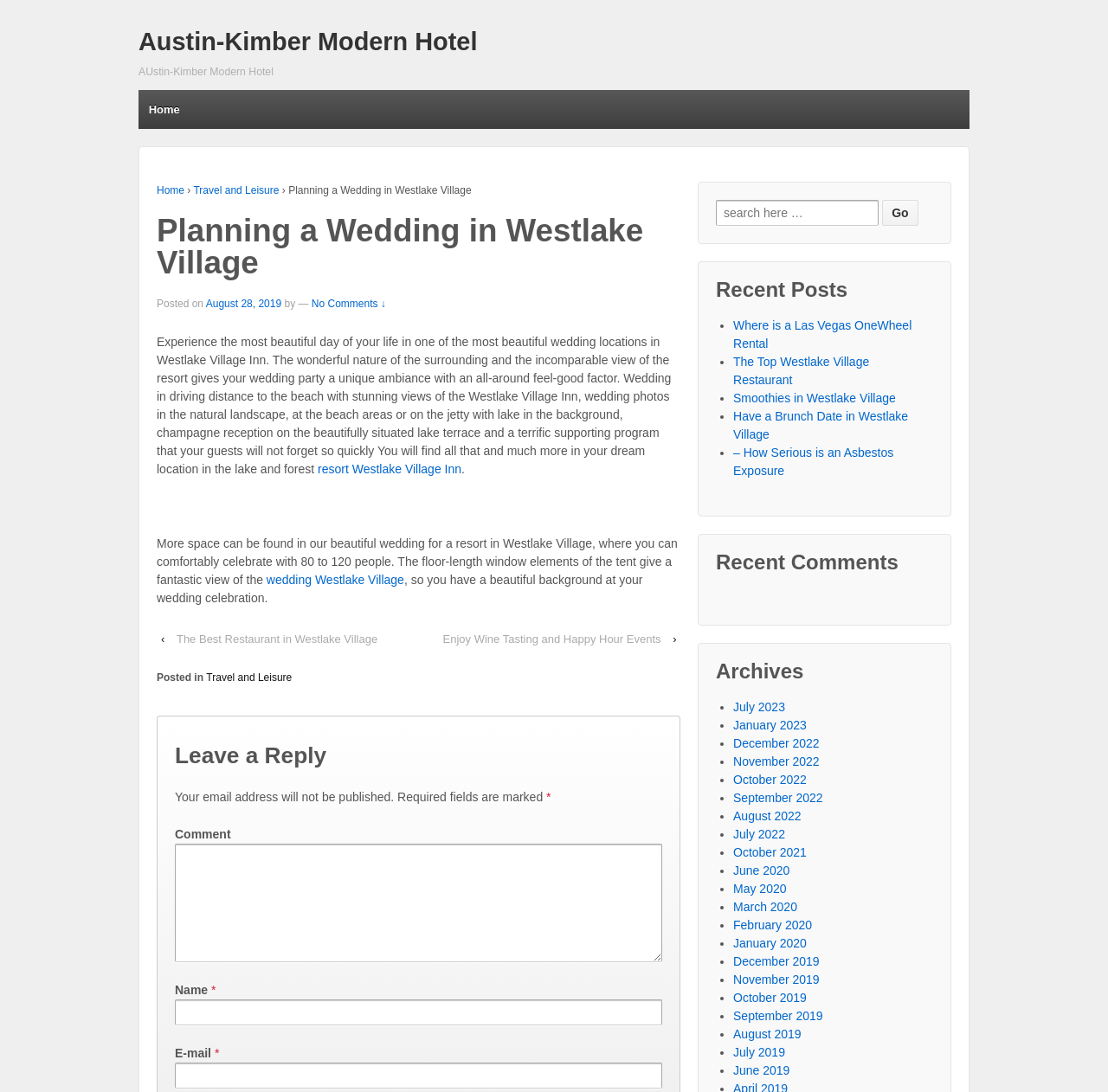What is the name of the hotel mentioned?
Based on the image, answer the question with a single word or brief phrase.

Austin-Kimber Modern Hotel